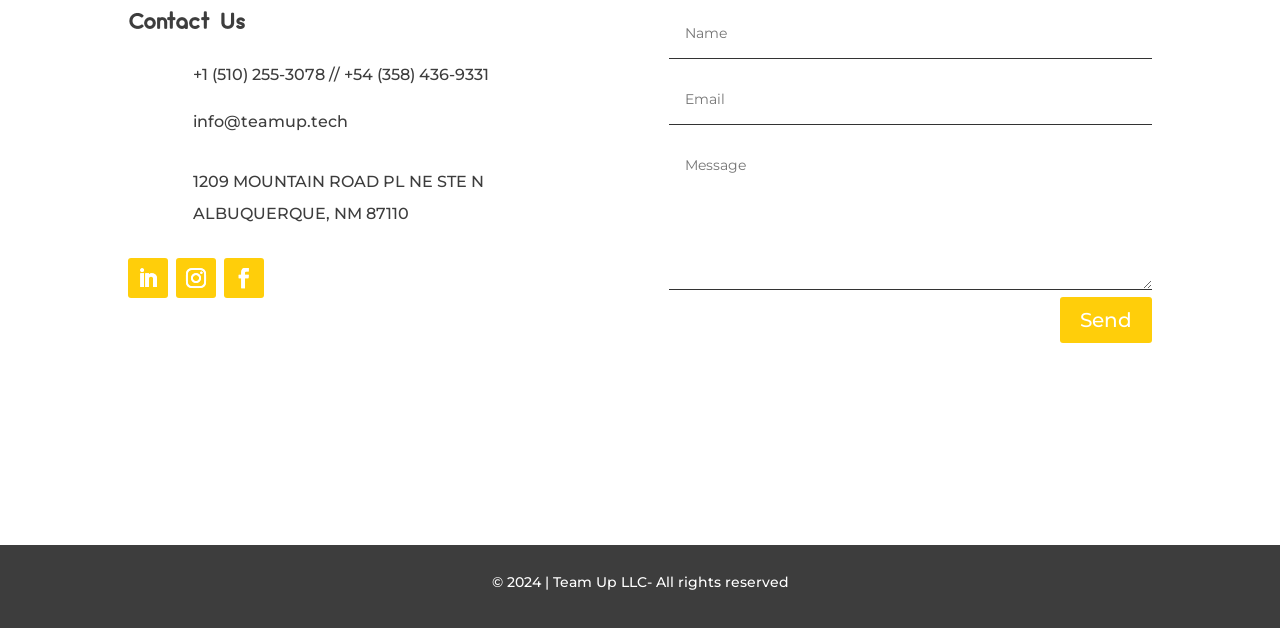Locate the bounding box coordinates of the area where you should click to accomplish the instruction: "view the company address".

[0.151, 0.274, 0.378, 0.355]